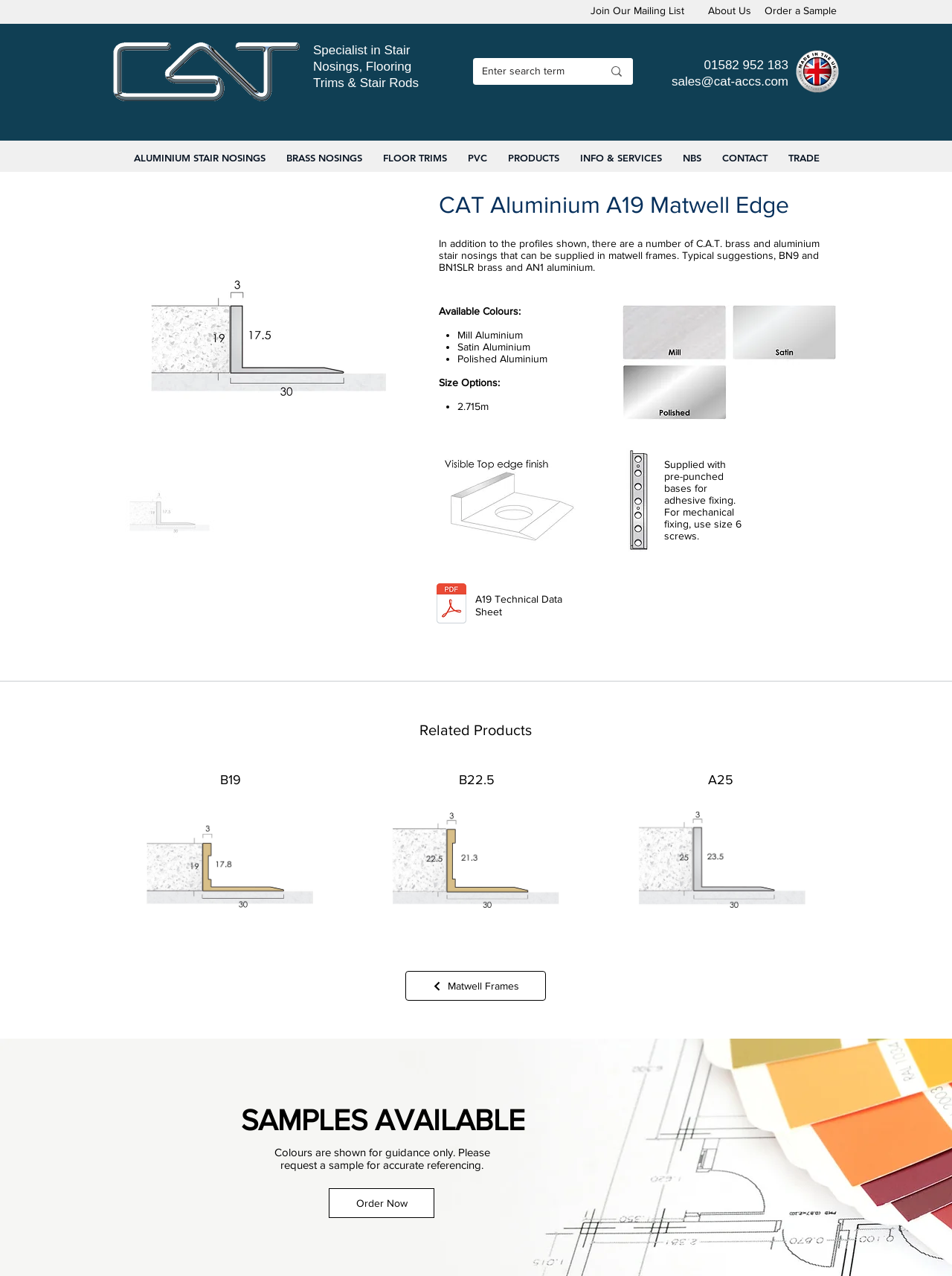Locate the coordinates of the bounding box for the clickable region that fulfills this instruction: "Get more information about A19 Technical Data Sheet".

[0.455, 0.453, 0.494, 0.496]